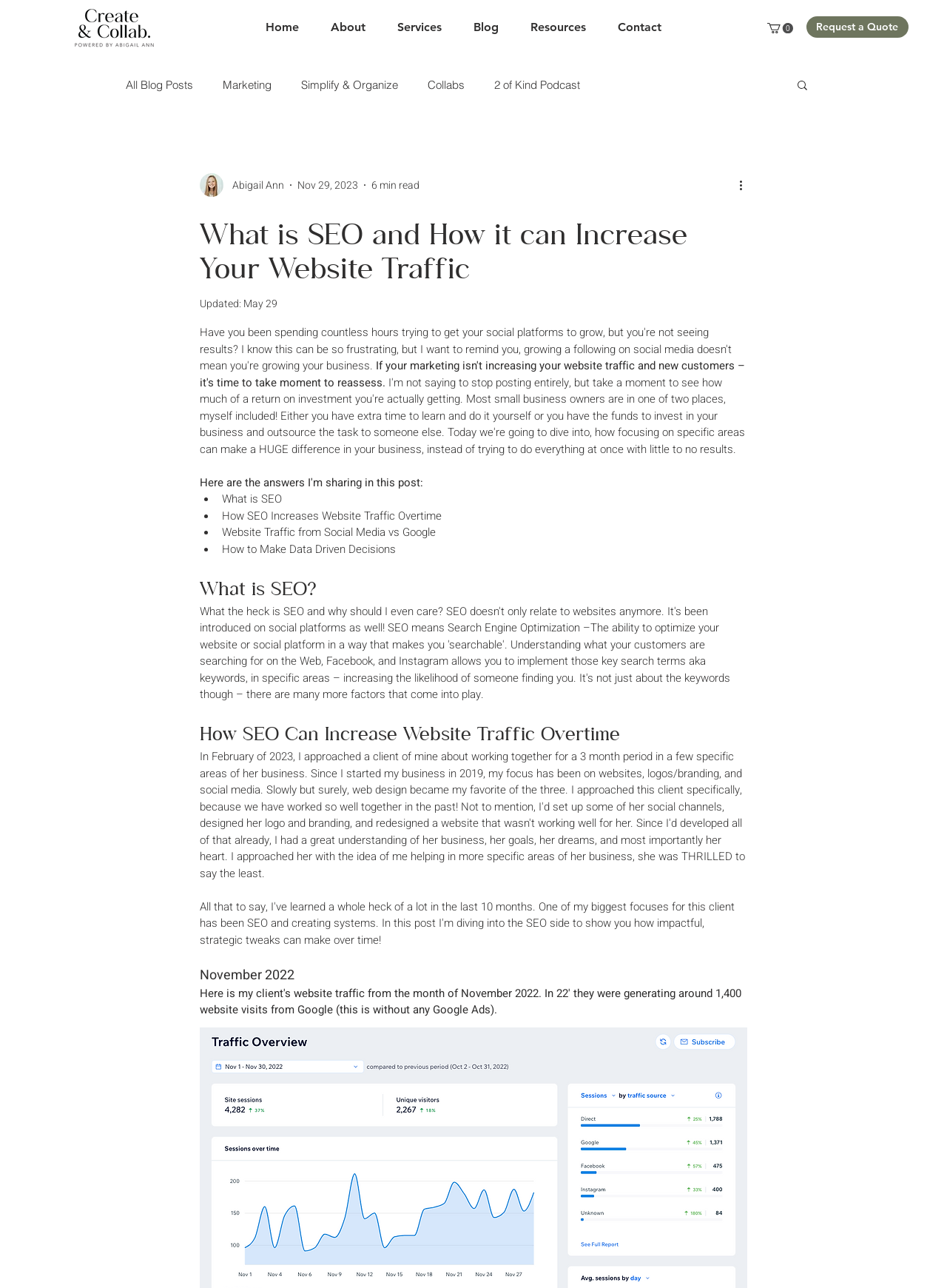Highlight the bounding box coordinates of the element that should be clicked to carry out the following instruction: "Request a quote". The coordinates must be given as four float numbers ranging from 0 to 1, i.e., [left, top, right, bottom].

[0.852, 0.013, 0.959, 0.029]